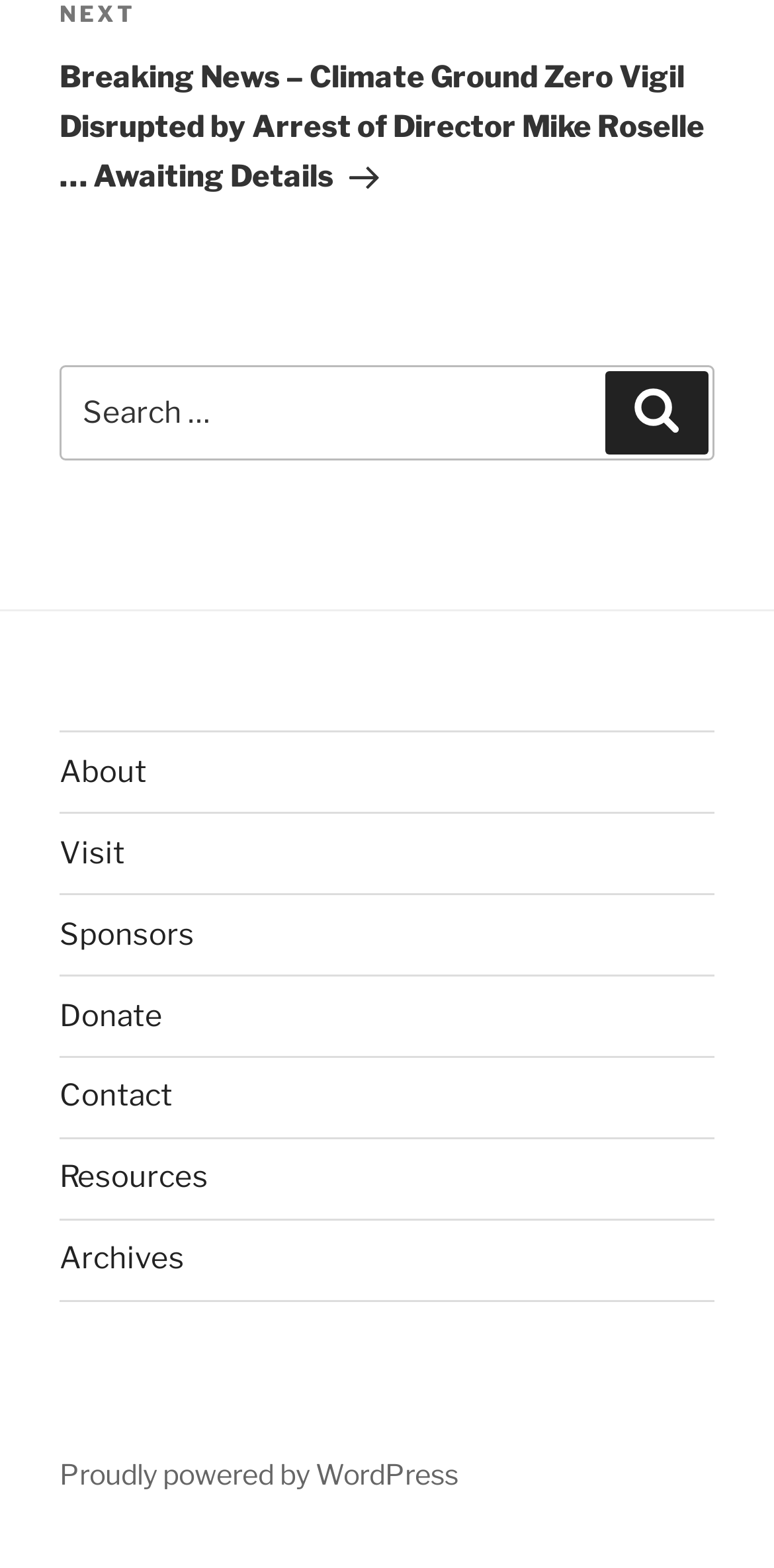Determine the bounding box coordinates for the UI element described. Format the coordinates as (top-left x, top-left y, bottom-right x, bottom-right y) and ensure all values are between 0 and 1. Element description: Contact

[0.077, 0.688, 0.223, 0.711]